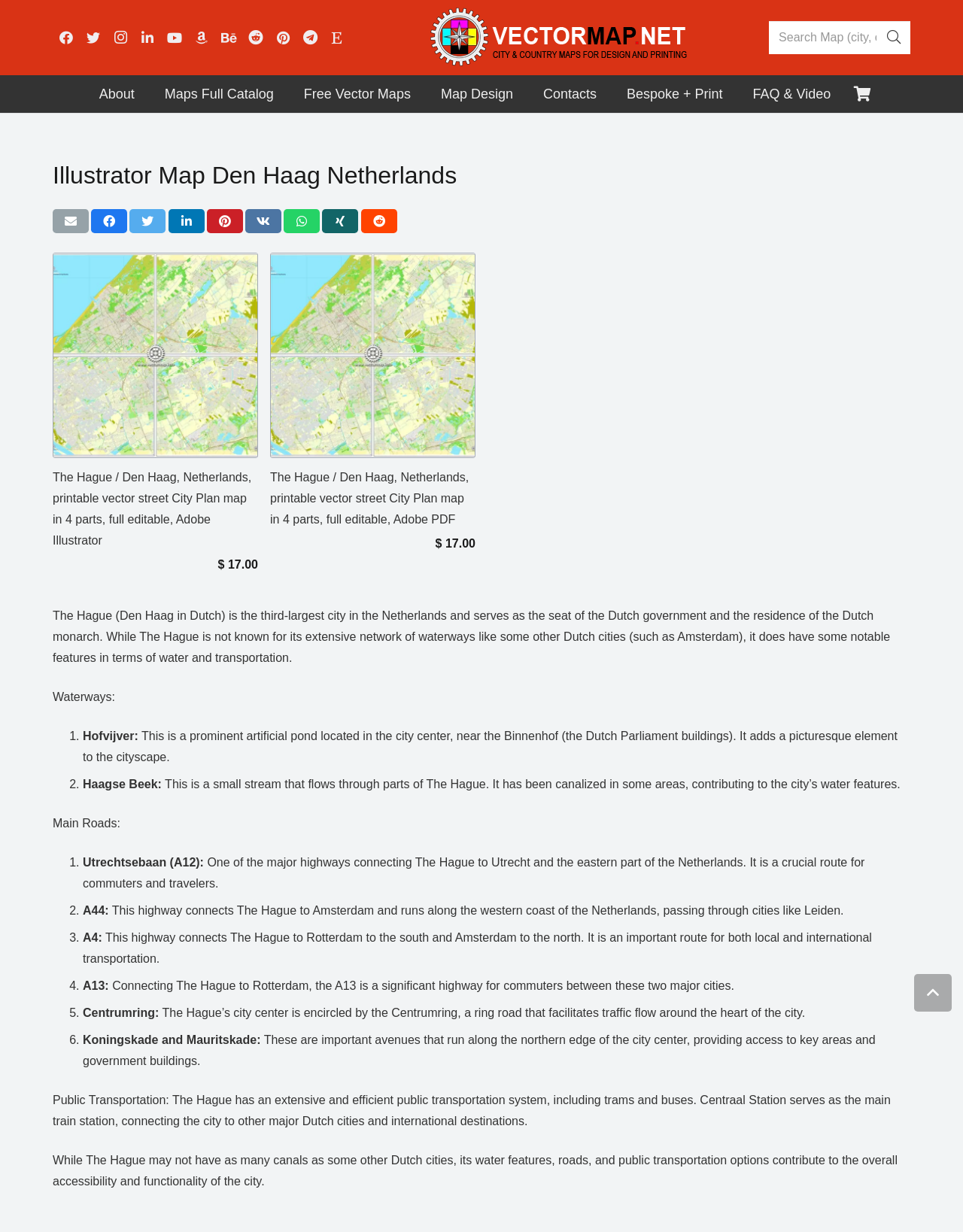What is the purpose of the Centrumring?
Based on the image, answer the question with as much detail as possible.

I found the answer by reading the text on the webpage, which states 'The Hague’s city center is encircled by the Centrumring, a ring road that facilitates traffic flow around the heart of the city.'.